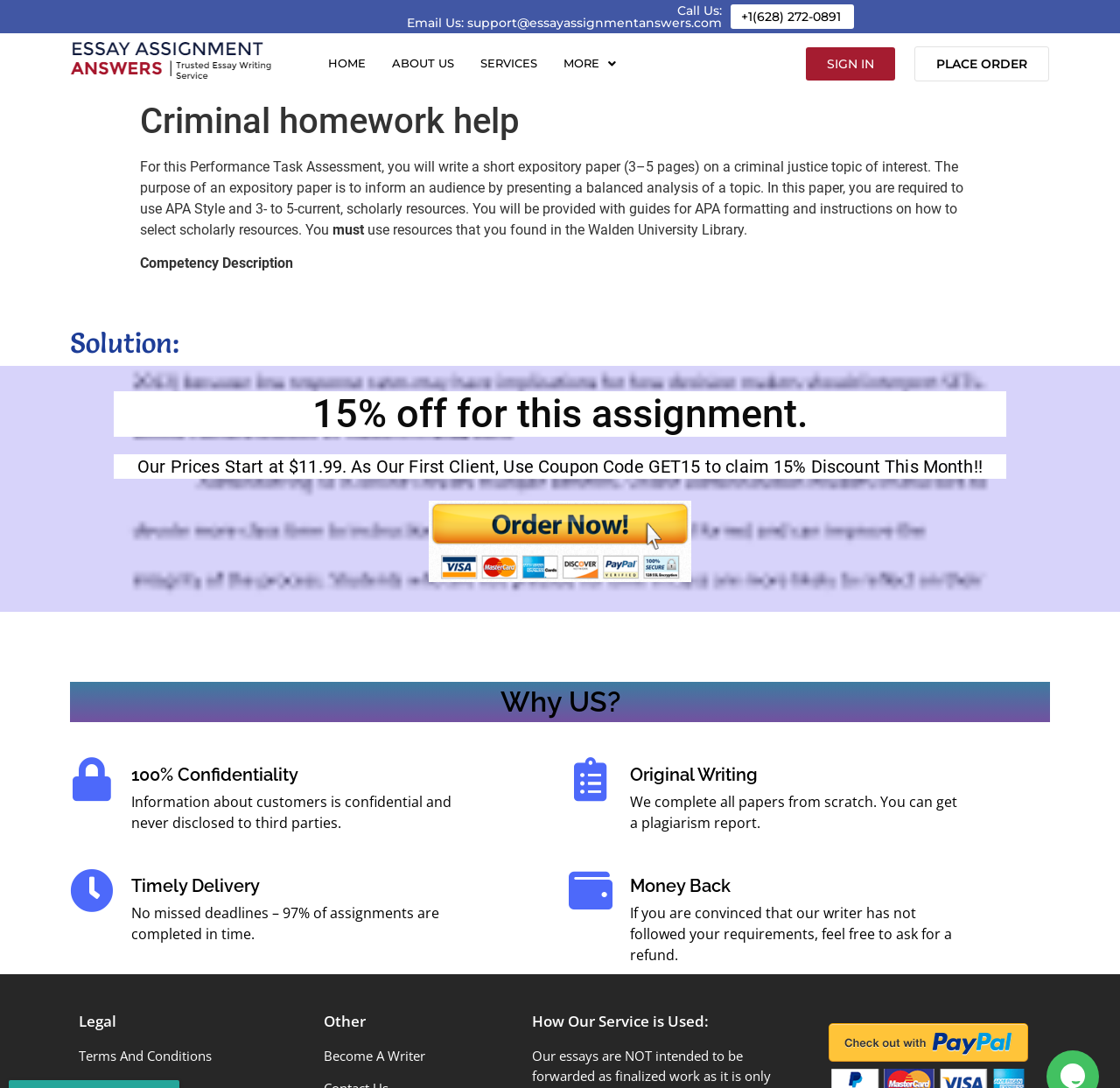Answer the question below with a single word or a brief phrase: 
What is the guarantee for timely delivery?

97% of assignments are completed in time